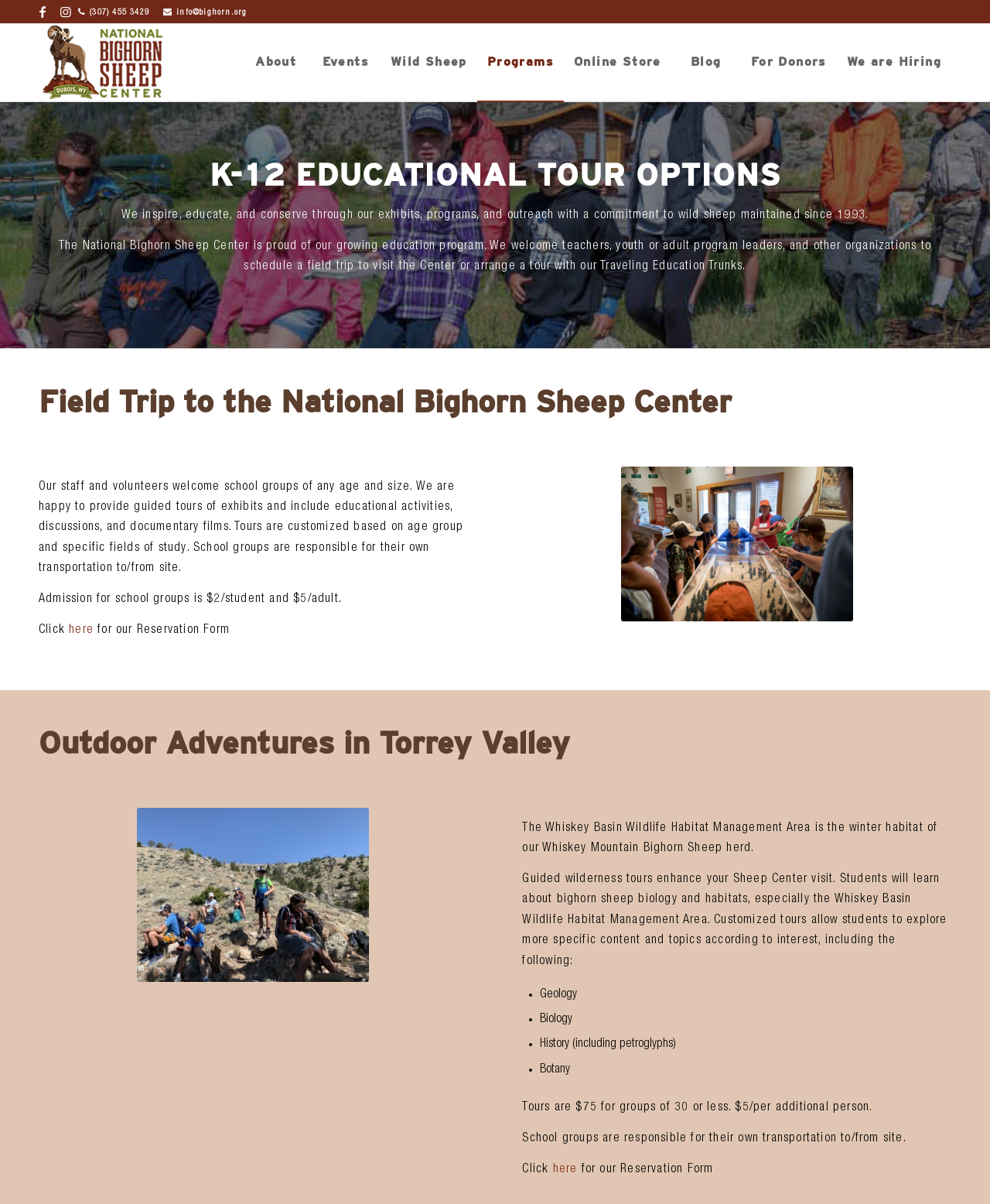Please locate the bounding box coordinates of the element that should be clicked to complete the given instruction: "Visit the About page".

[0.244, 0.02, 0.314, 0.084]